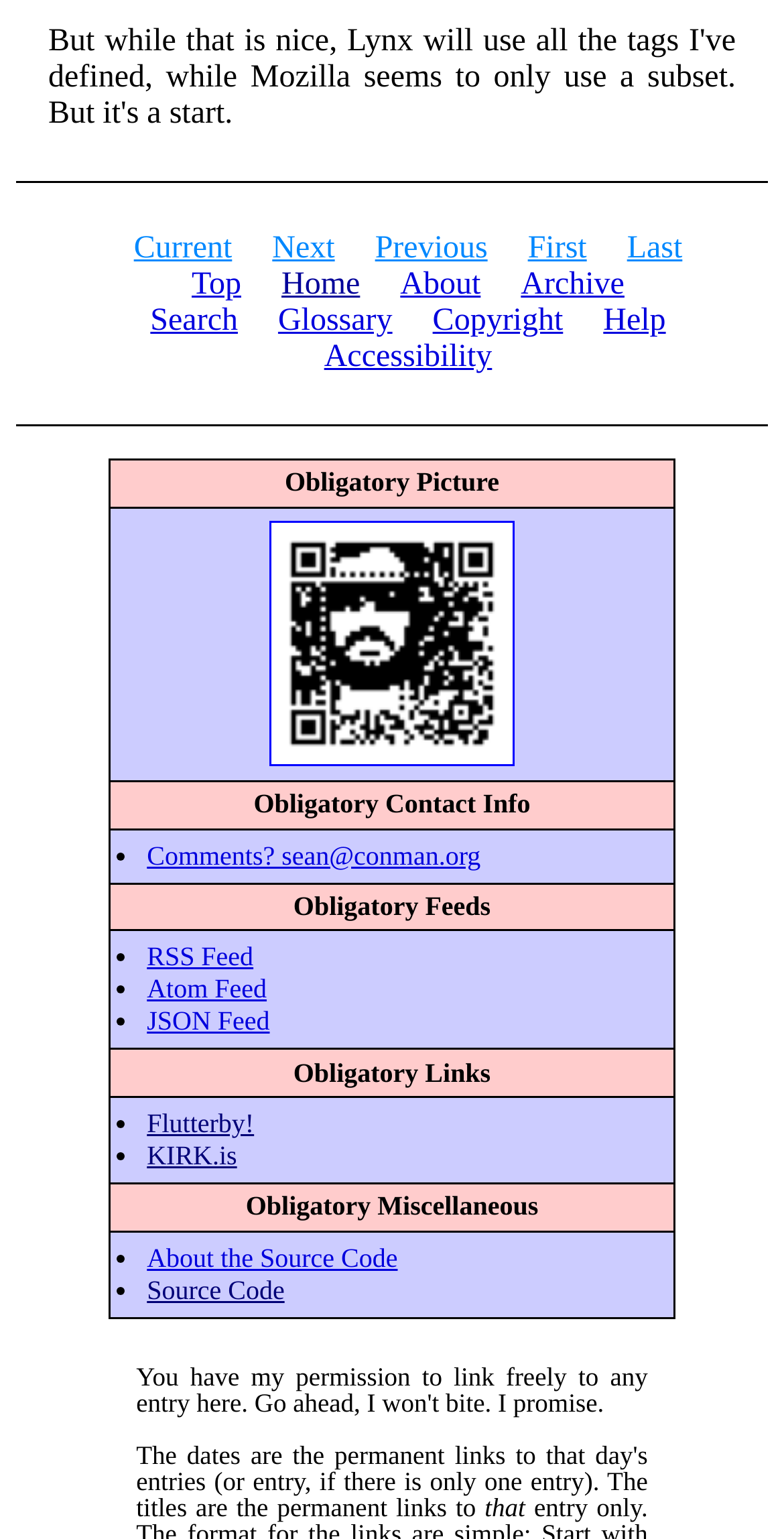Locate the bounding box coordinates of the element's region that should be clicked to carry out the following instruction: "view the RSS feed". The coordinates need to be four float numbers between 0 and 1, i.e., [left, top, right, bottom].

[0.187, 0.612, 0.323, 0.631]